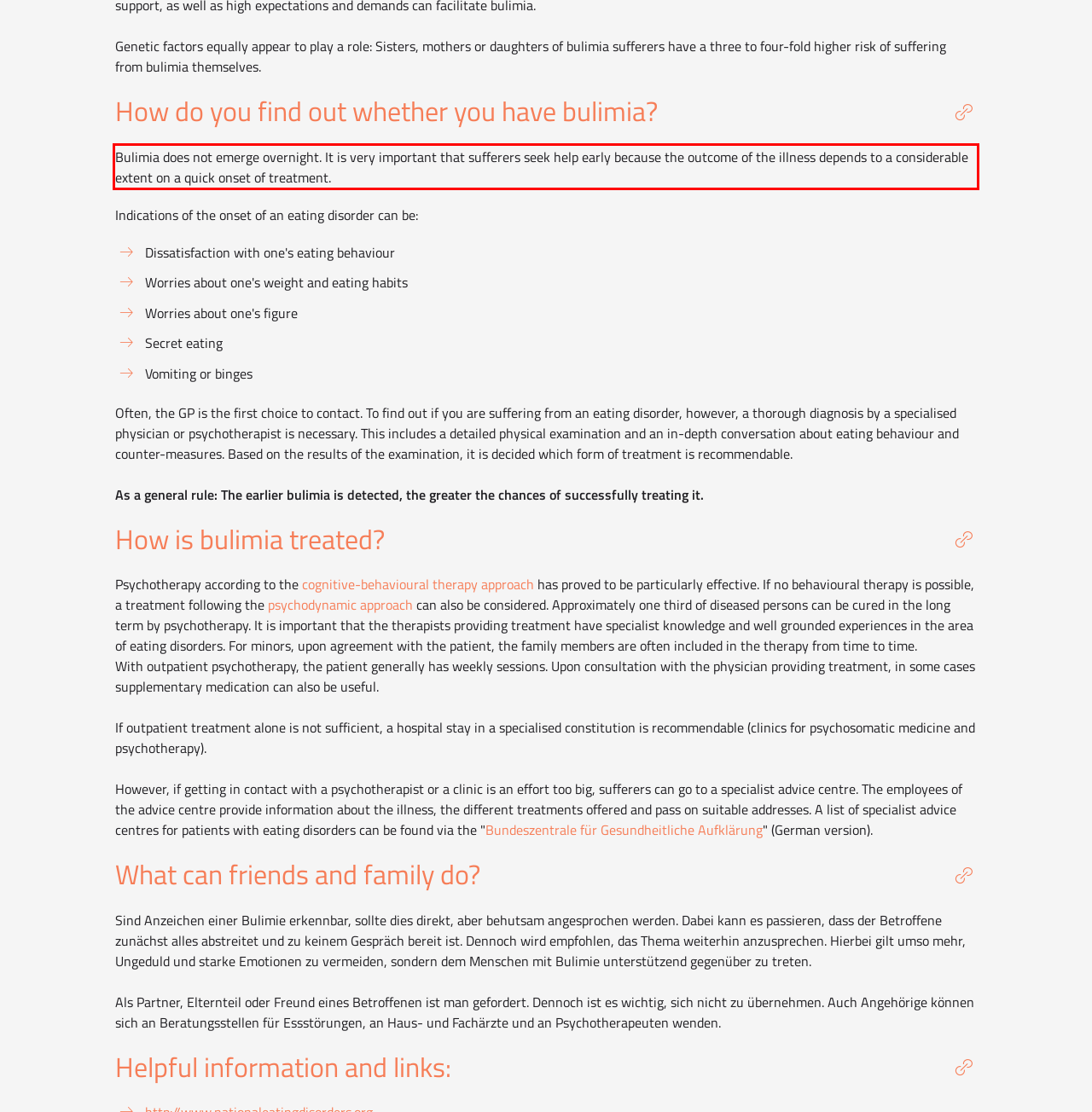Using the provided webpage screenshot, recognize the text content in the area marked by the red bounding box.

Bulimia does not emerge overnight. It is very important that sufferers seek help early because the outcome of the illness depends to a considerable extent on a quick onset of treatment.